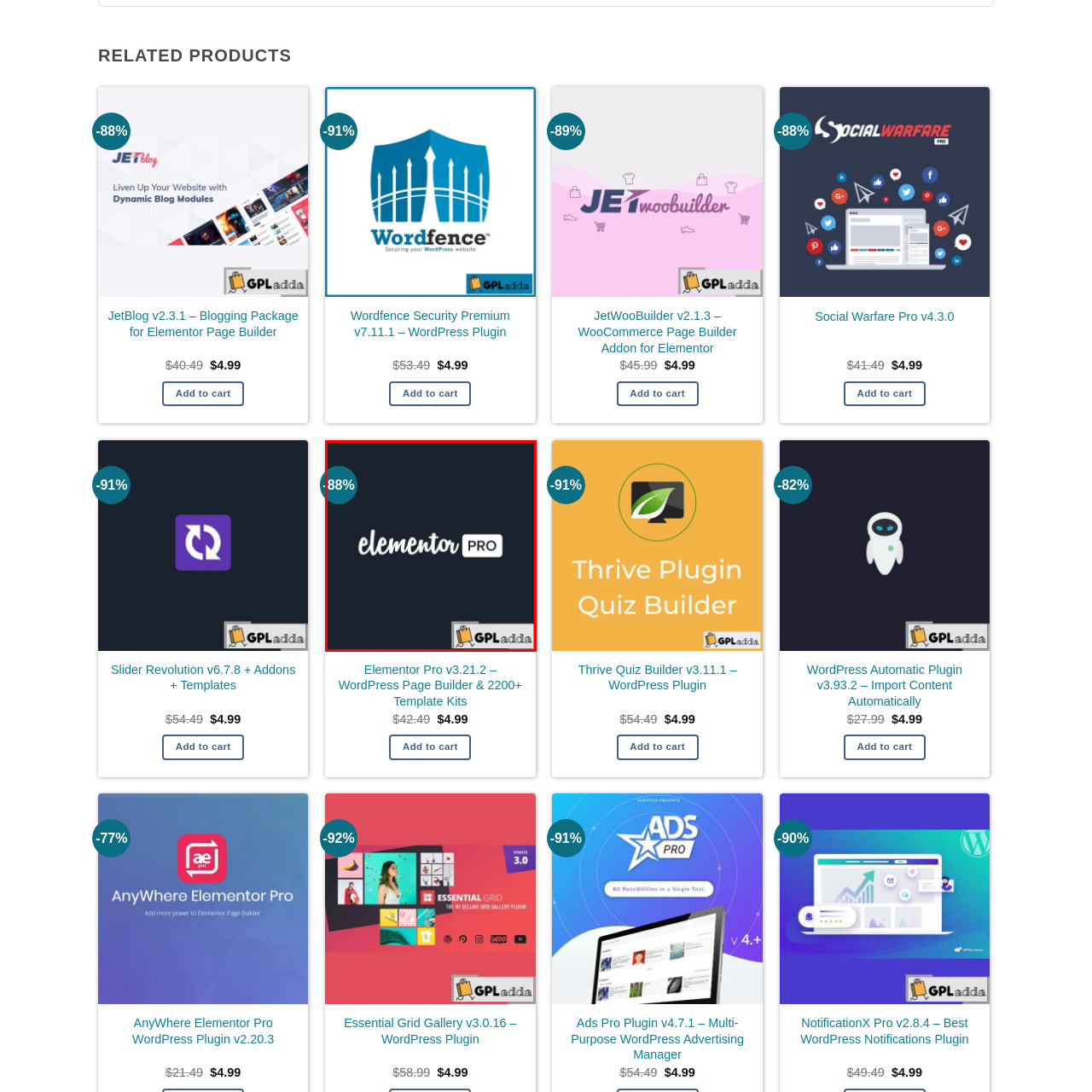Provide a comprehensive description of the image highlighted by the red bounding box.

The image showcases the **Elementor Pro** WordPress plugin, prominently featuring an eye-catching discount label indicating a **88%** price reduction. The sleek, modern design highlights the plugin's branding, with the name "Elementor" stylized in a flowing script alongside the "PRO" designation in a clear, bold font. This image is part of a promotional display, emphasizing significant savings for potential buyers, as indicated by the substantial markdown. Elementor Pro is known for its powerful page-building capabilities, aimed at enhancing website design and user experience. The image also includes a small logo for **GPLadda**, suggesting that this offer might be available through their platform.